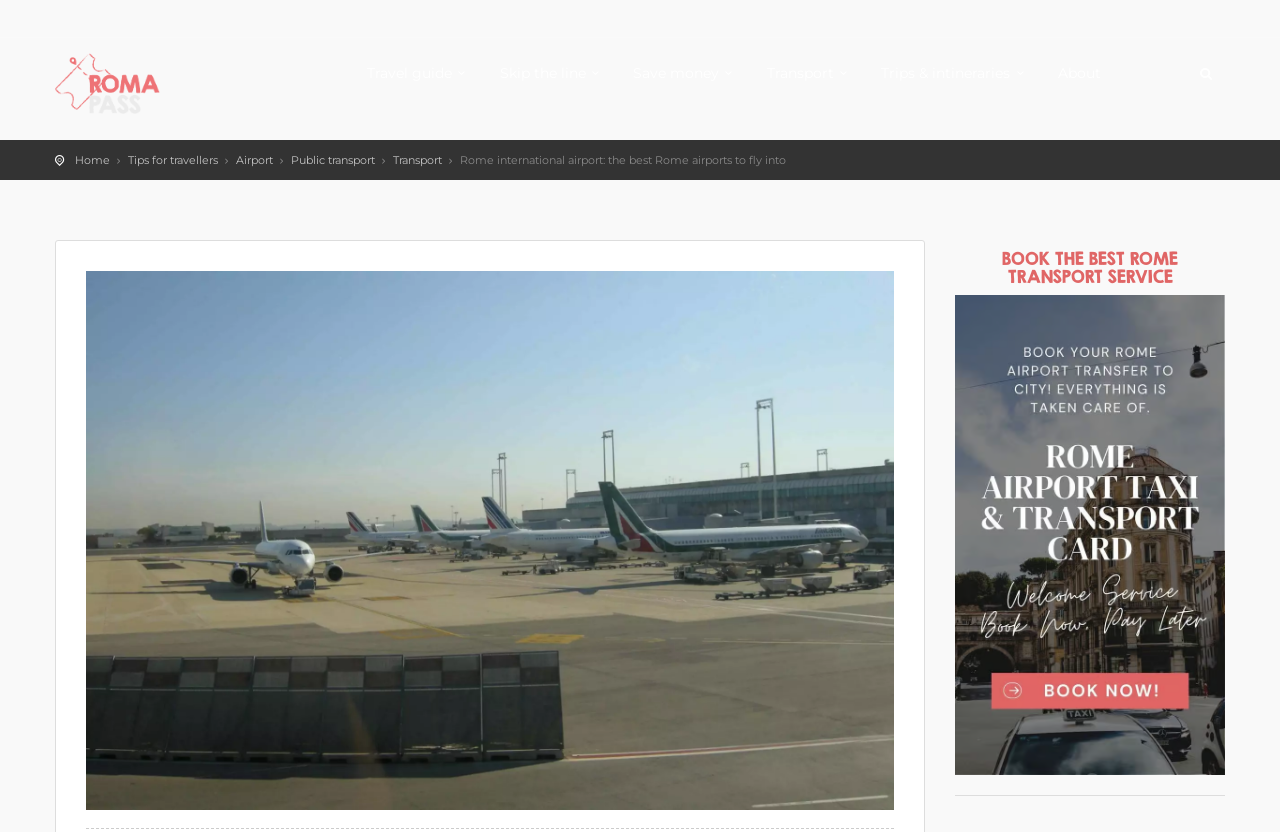Answer the following in one word or a short phrase: 
What is the orientation of the separator below the 'BOOK THE BEST ROME TRANSPORT SERVICE' section?

Horizontal